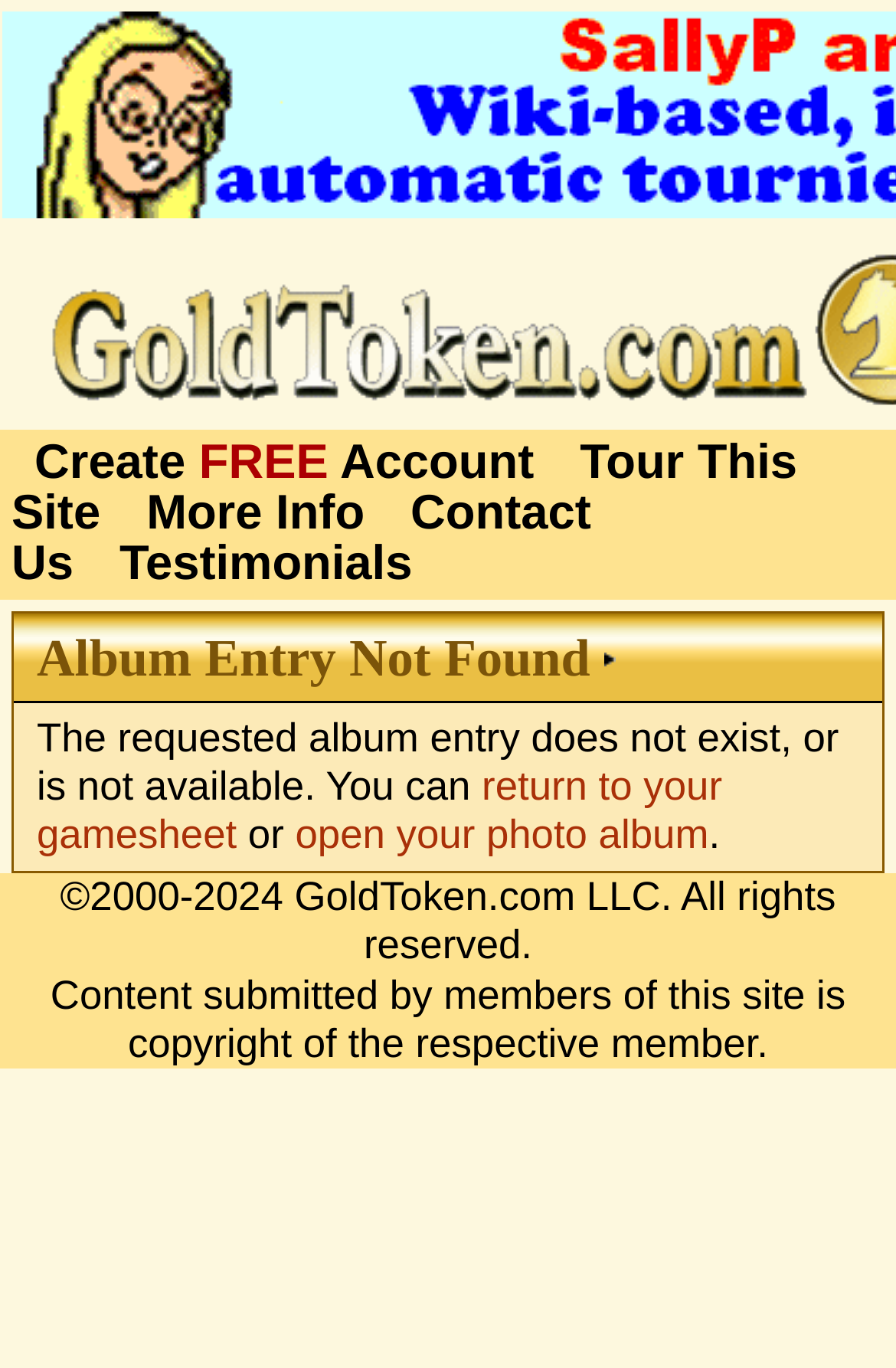What is the error message displayed on the page? From the image, respond with a single word or brief phrase.

Album Entry Not Found